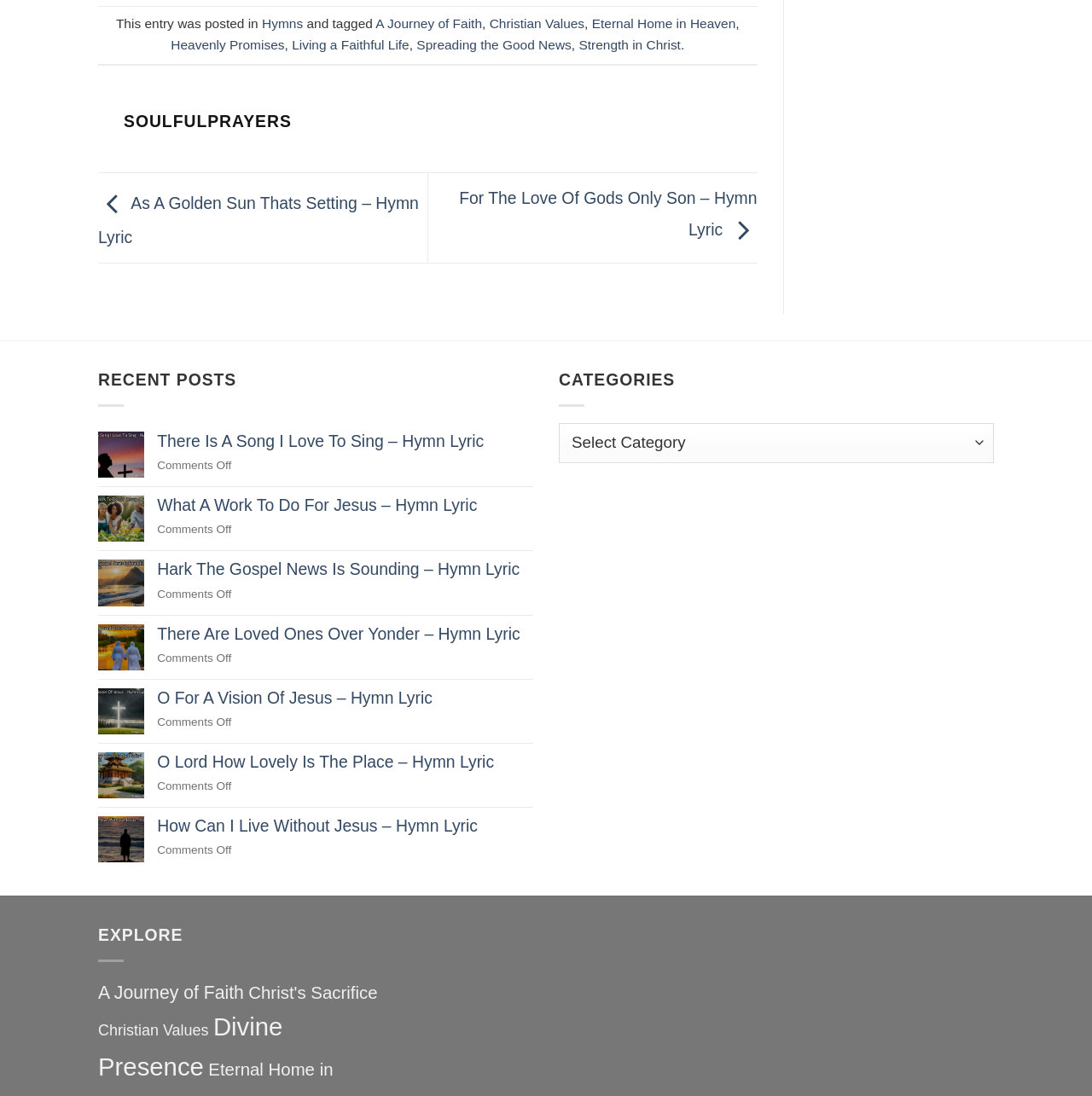Identify the bounding box coordinates of the clickable section necessary to follow the following instruction: "View the 'There Is A Song I Love To Sing – Hymn Lyric' post". The coordinates should be presented as four float numbers from 0 to 1, i.e., [left, top, right, bottom].

[0.144, 0.394, 0.488, 0.412]